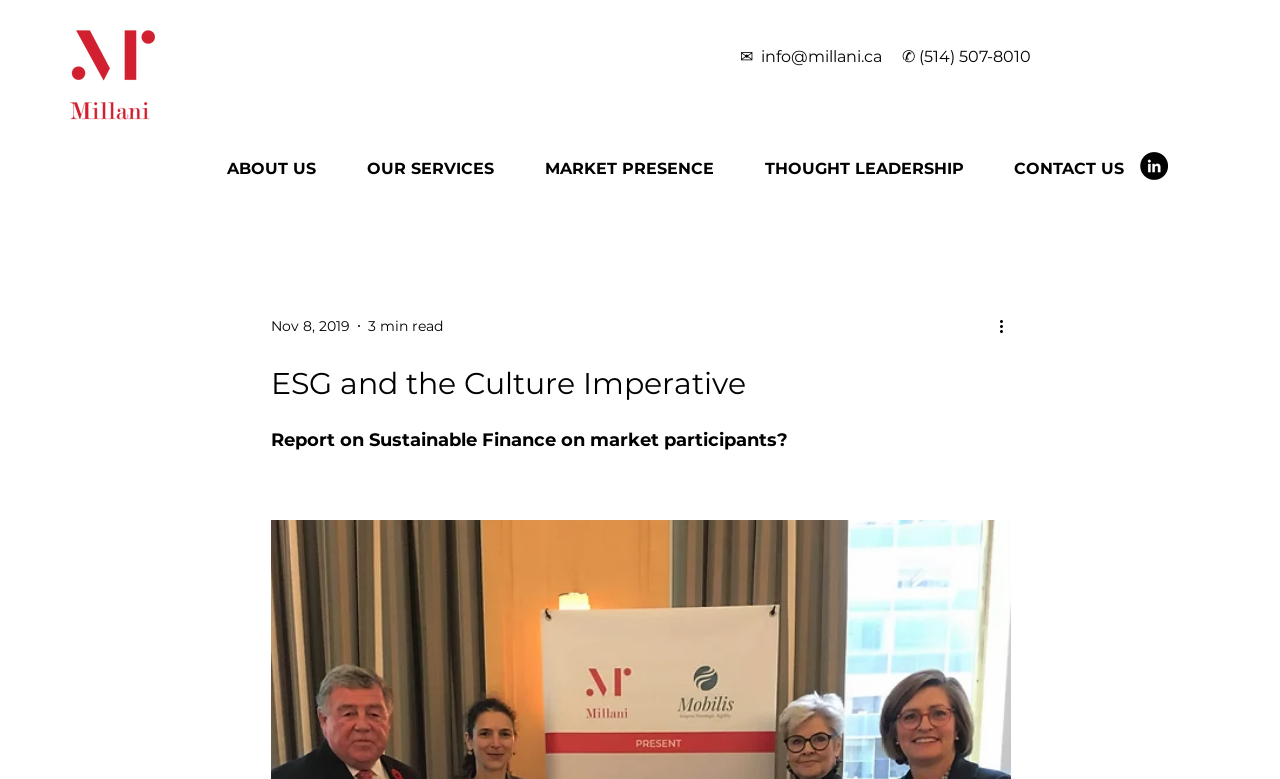Determine the bounding box coordinates for the clickable element to execute this instruction: "Send an email to info@millani.ca". Provide the coordinates as four float numbers between 0 and 1, i.e., [left, top, right, bottom].

[0.595, 0.06, 0.689, 0.085]